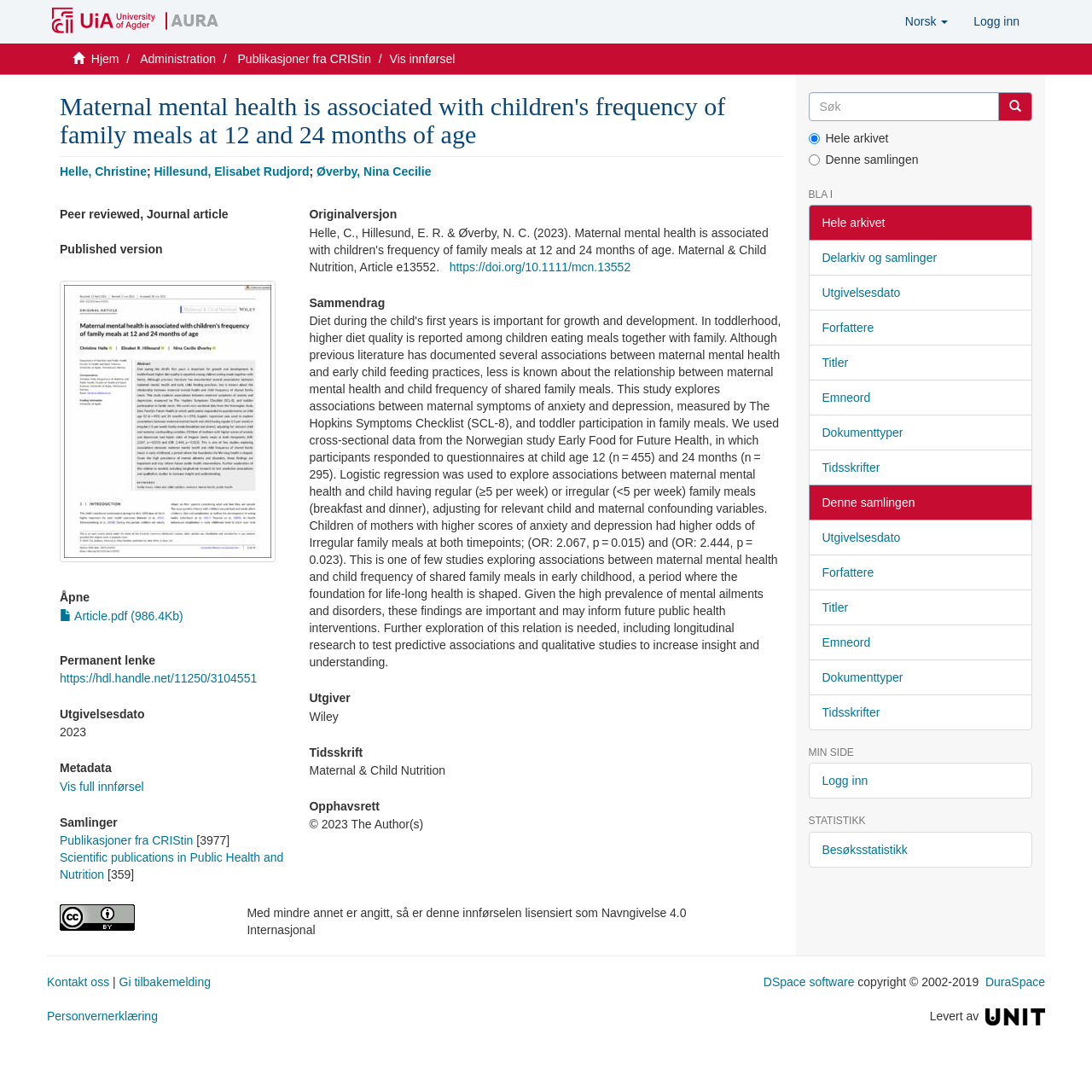Locate the bounding box coordinates of the item that should be clicked to fulfill the instruction: "Open the 'Article.pdf'".

[0.055, 0.557, 0.168, 0.57]